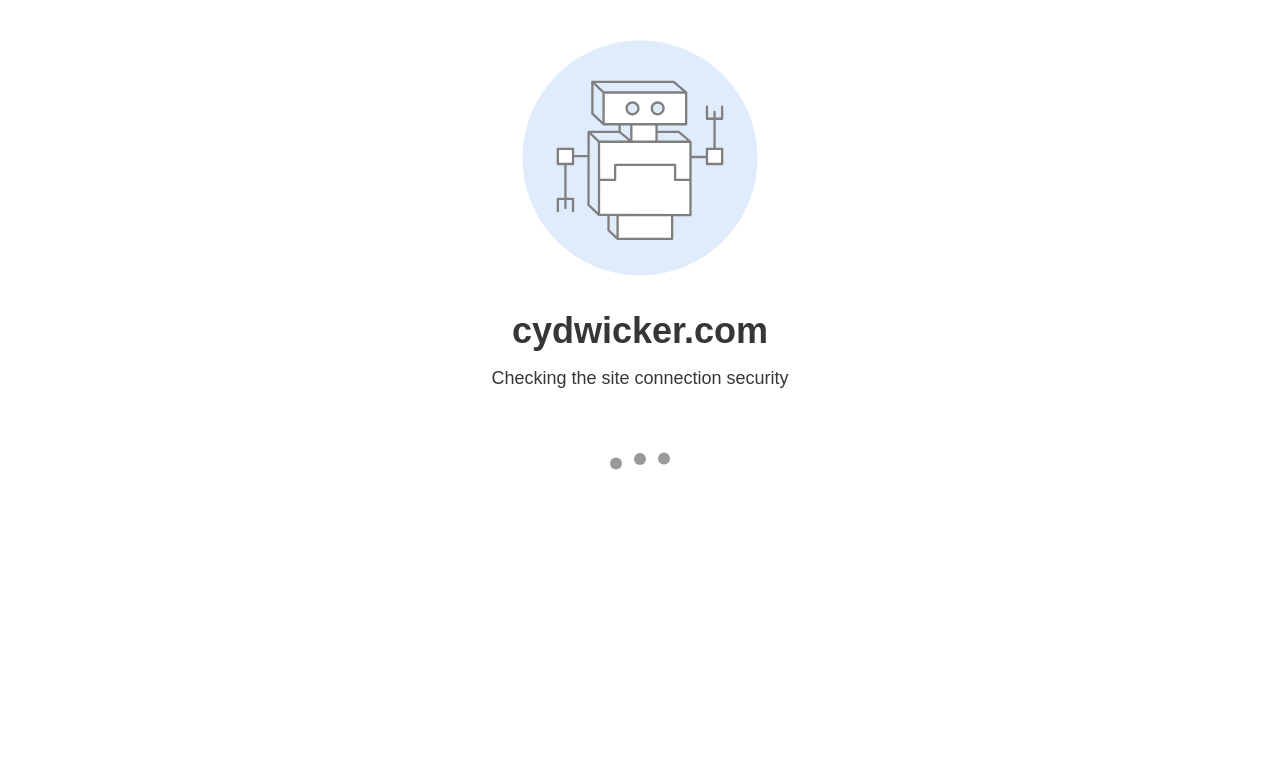What is the artist's name?
Look at the image and respond with a single word or a short phrase.

Cyd Wicker